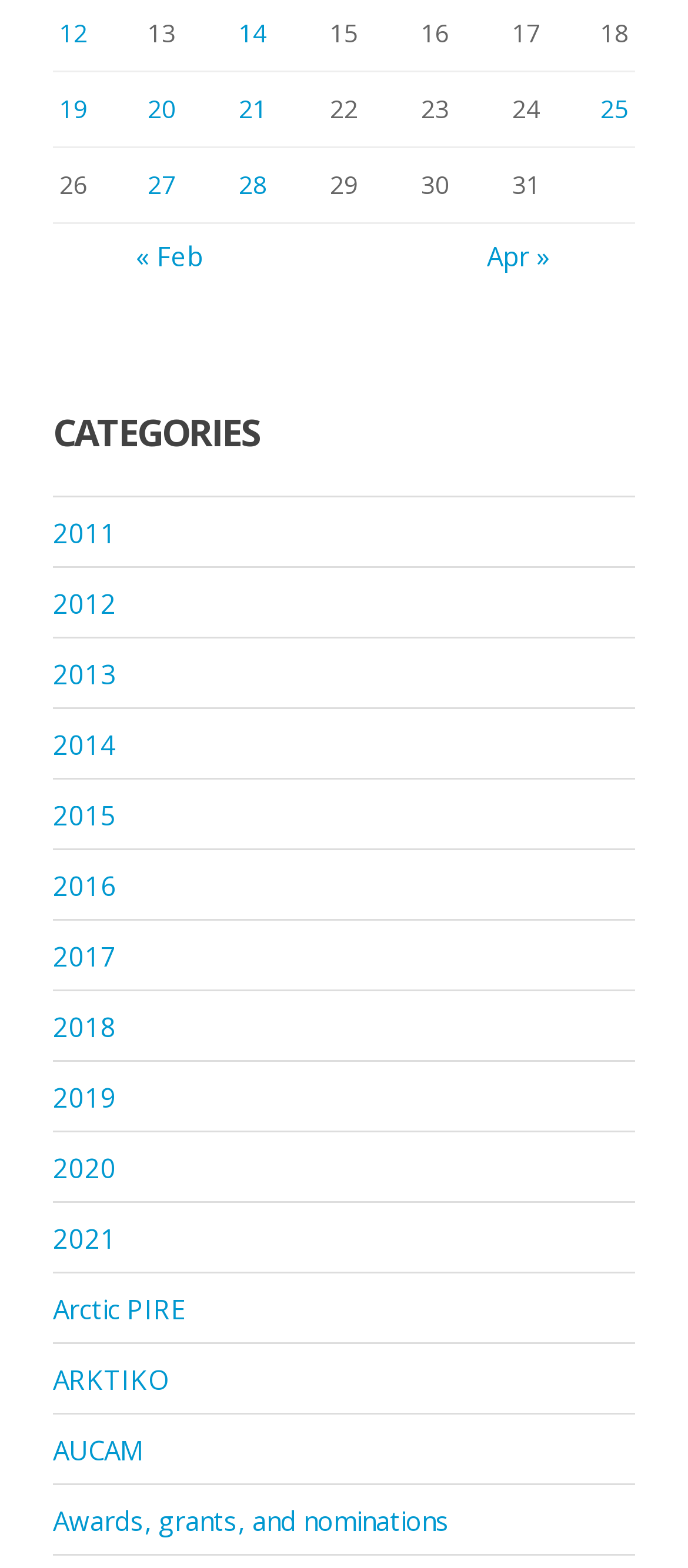Determine the bounding box coordinates for the area that needs to be clicked to fulfill this task: "View posts published on March 25, 2018". The coordinates must be given as four float numbers between 0 and 1, i.e., [left, top, right, bottom].

[0.873, 0.059, 0.914, 0.08]